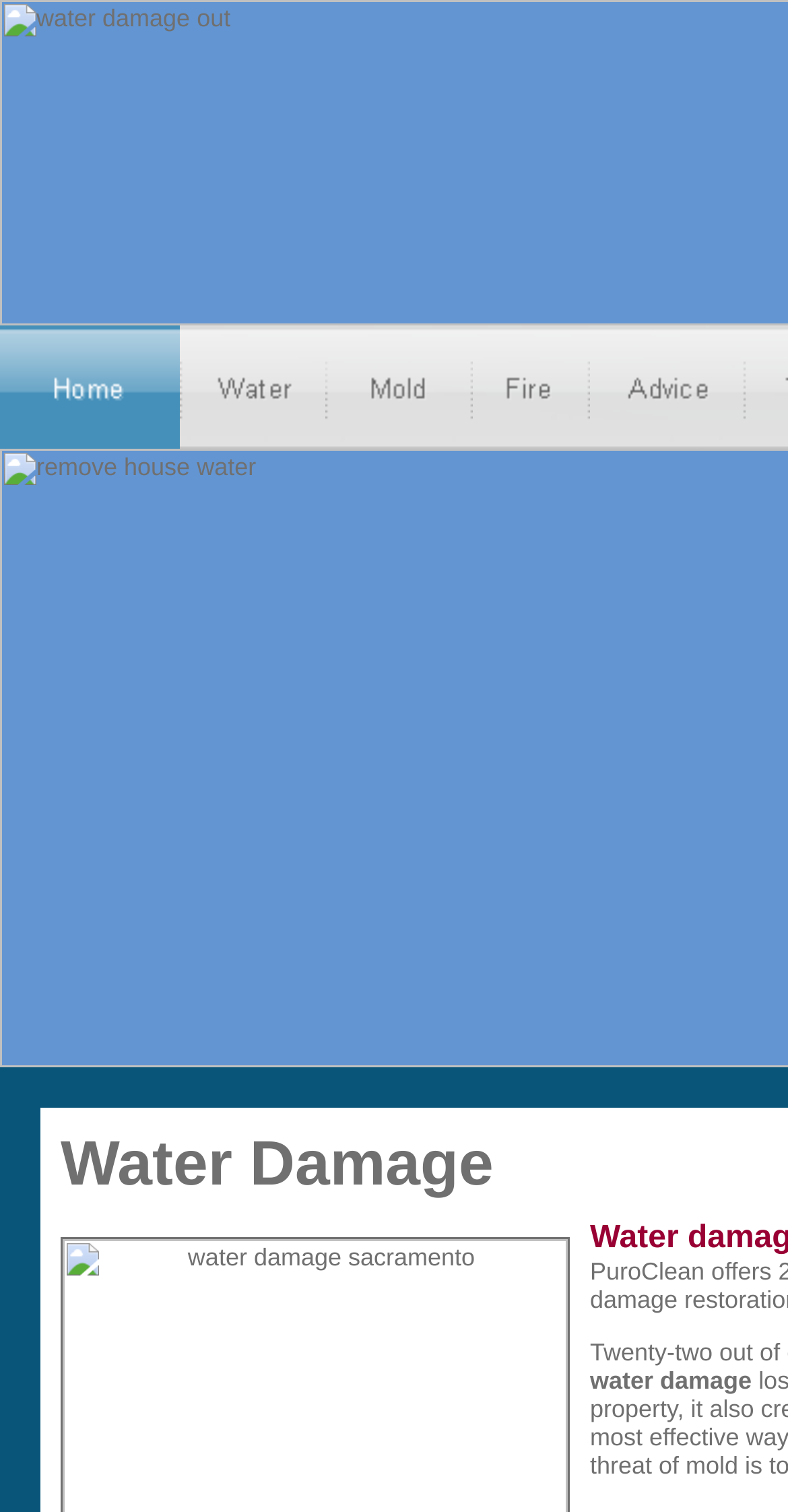Extract the bounding box coordinates for the described element: "name="Mold"". The coordinates should be represented as four float numbers between 0 and 1: [left, top, right, bottom].

[0.413, 0.282, 0.6, 0.301]